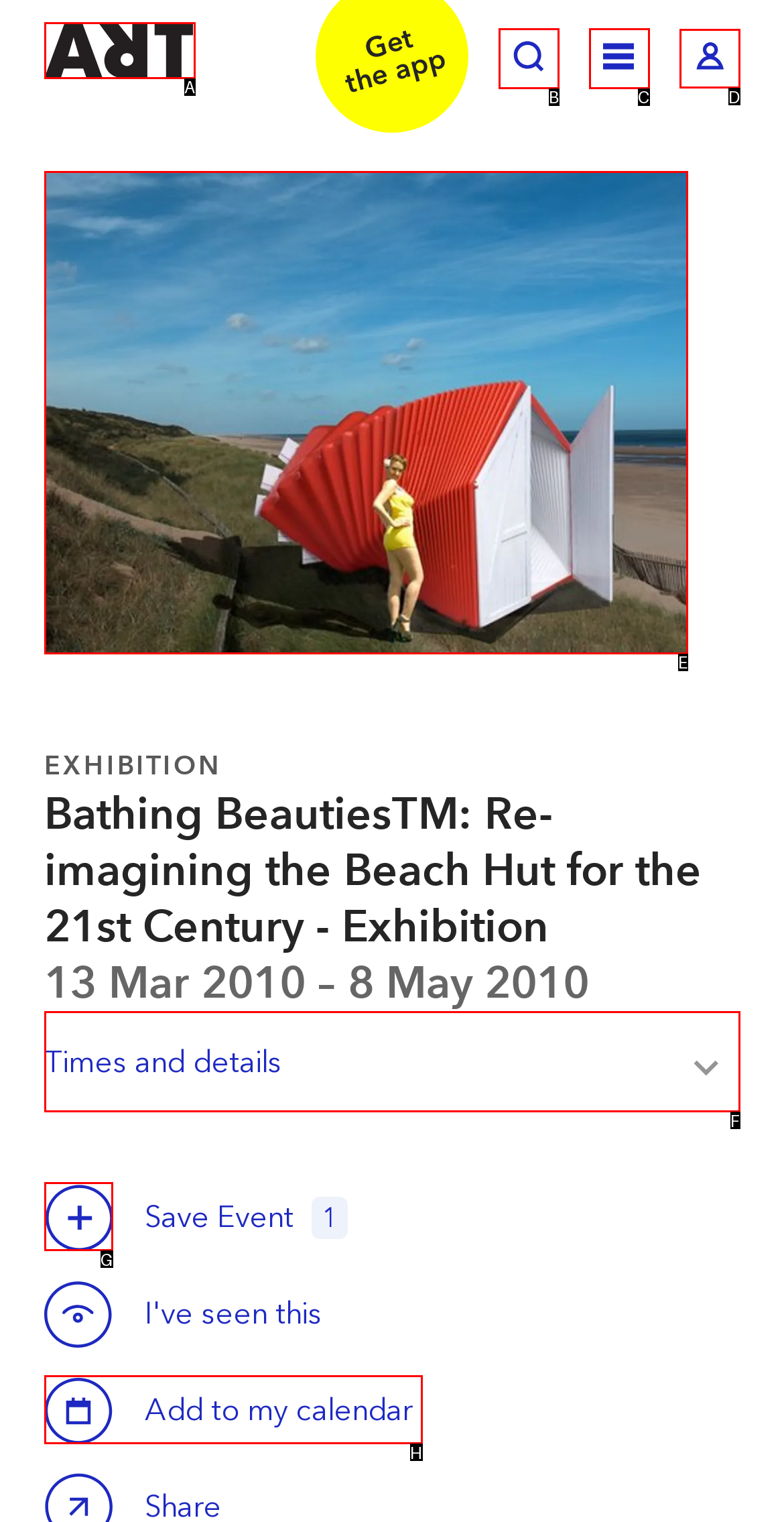Determine which HTML element should be clicked to carry out the following task: Toggle log in Respond with the letter of the appropriate option.

D